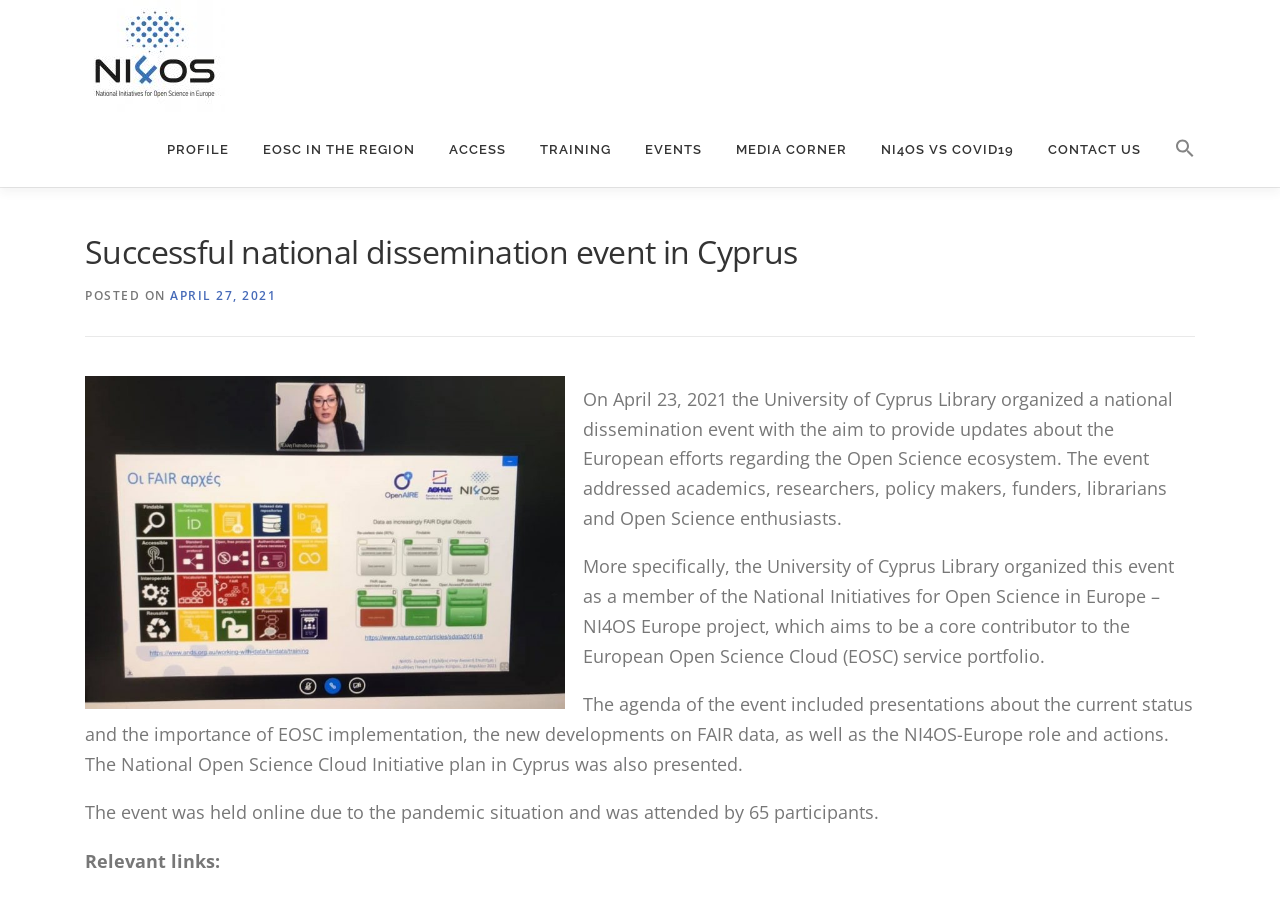Determine the bounding box of the UI component based on this description: "Media Corner". The bounding box coordinates should be four float values between 0 and 1, i.e., [left, top, right, bottom].

[0.562, 0.124, 0.675, 0.206]